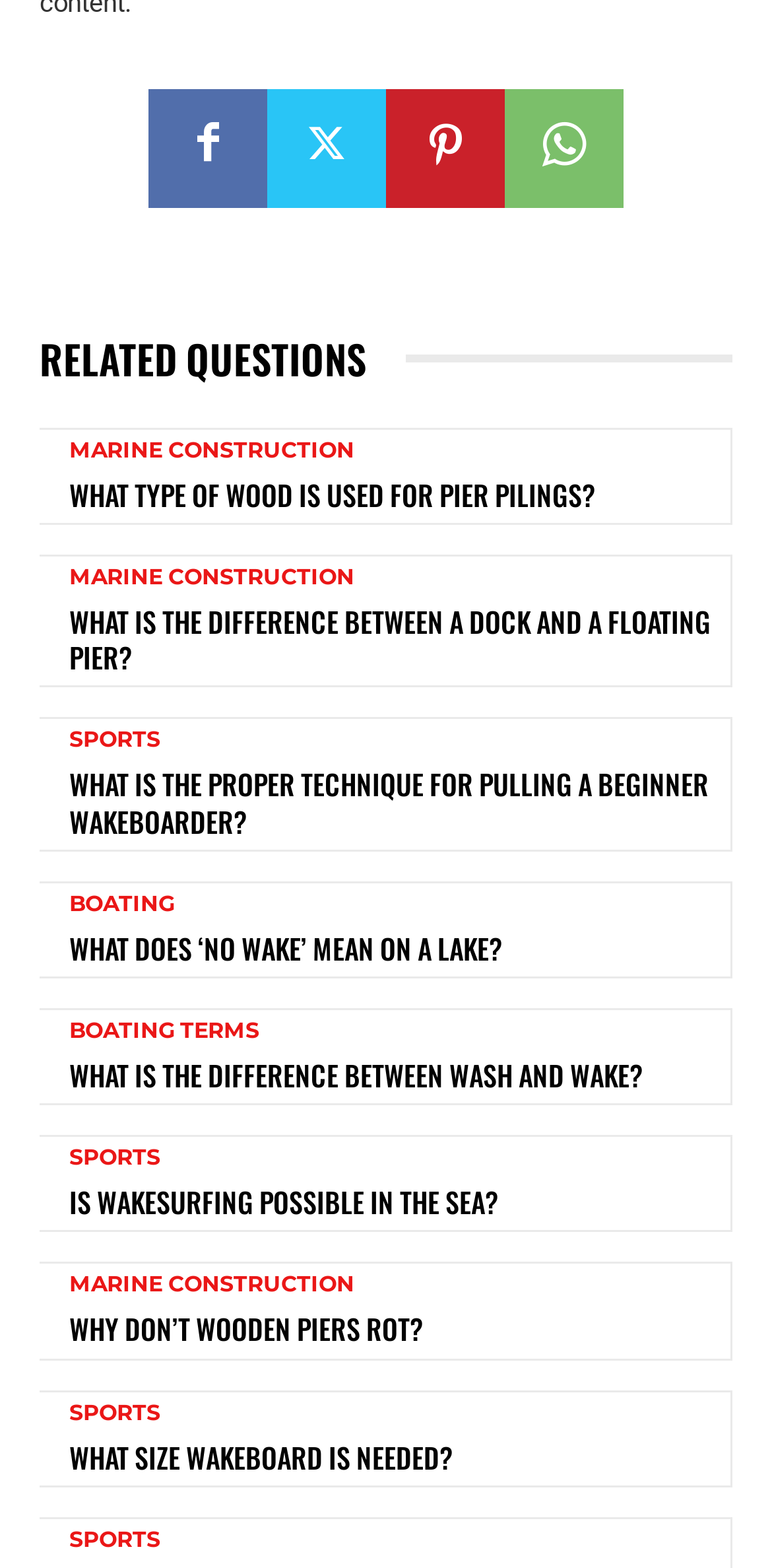Please determine the bounding box coordinates of the area that needs to be clicked to complete this task: 'Get information about wakeboarding for beginners'. The coordinates must be four float numbers between 0 and 1, formatted as [left, top, right, bottom].

[0.09, 0.489, 0.933, 0.535]